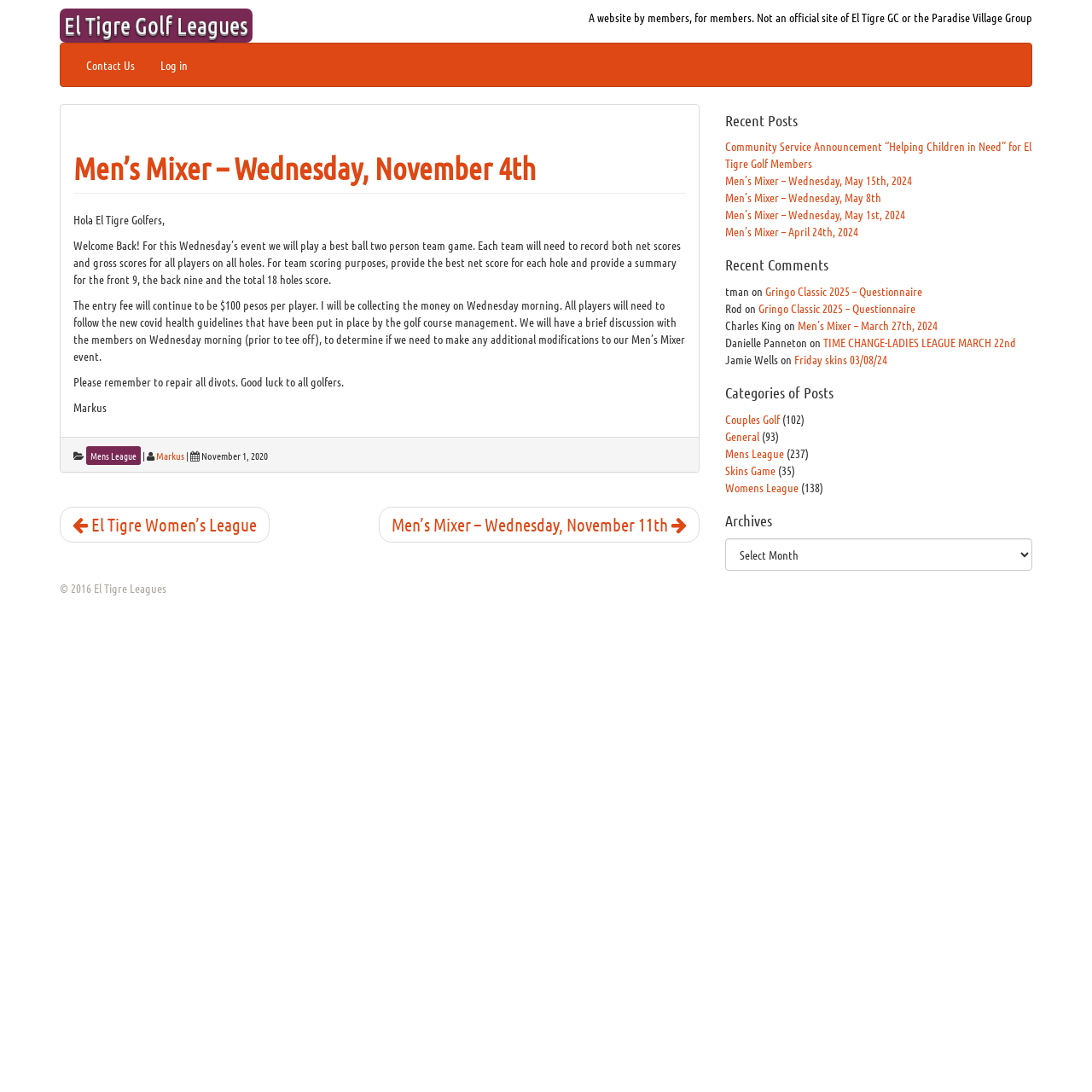Please locate the bounding box coordinates of the element's region that needs to be clicked to follow the instruction: "Select the Archives dropdown". The bounding box coordinates should be provided as four float numbers between 0 and 1, i.e., [left, top, right, bottom].

[0.664, 0.493, 0.945, 0.522]